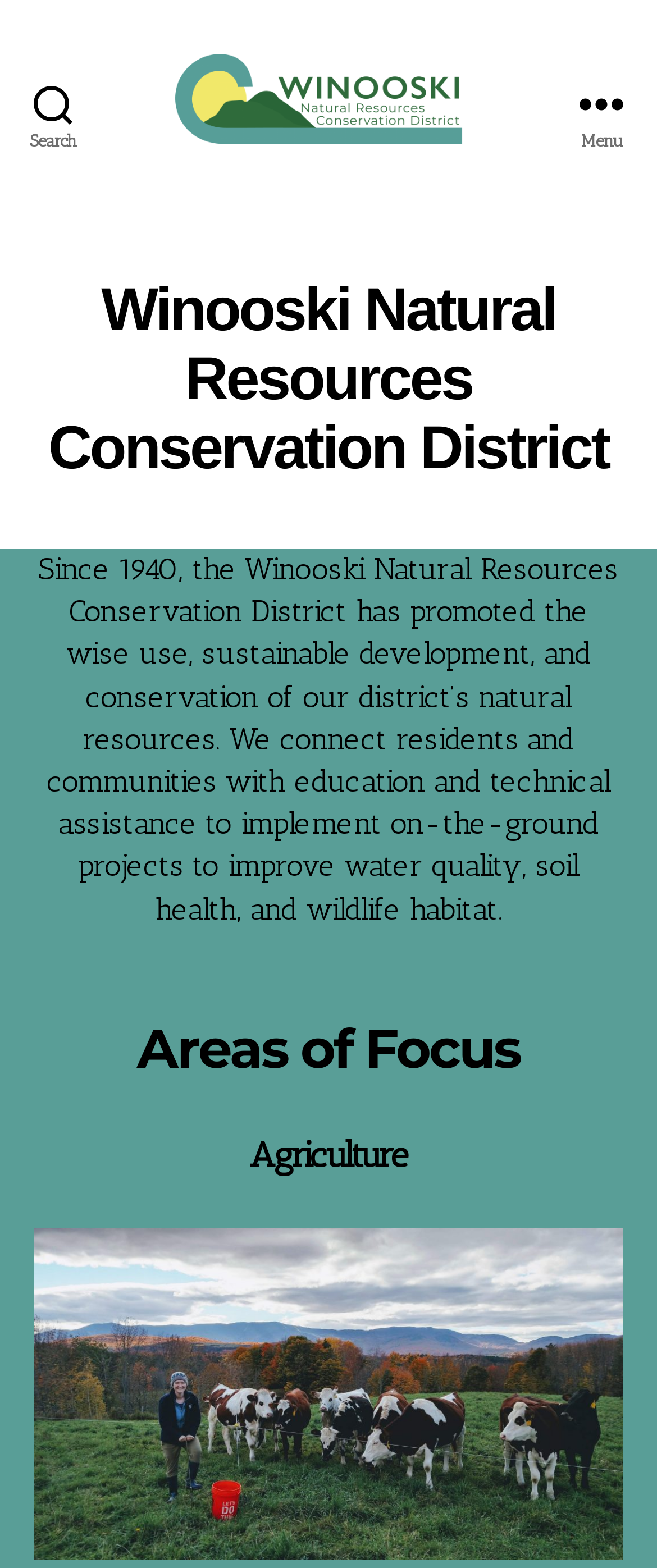Respond to the question below with a single word or phrase: What is the text on the top-left button?

Search